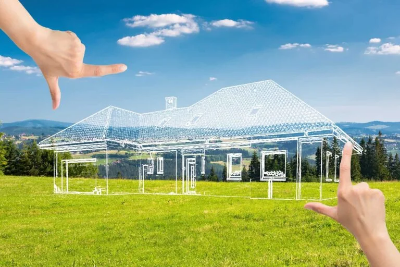Using the information in the image, could you please answer the following question in detail:
What does the ethereal outline of the structure suggest?

The ethereal outline of the structure in the image suggests the initial stages of design, inviting clients to envision their dream spaces, which underscores the company's dedication to not just building houses, but realizing the aspirations and visions of homeowners.